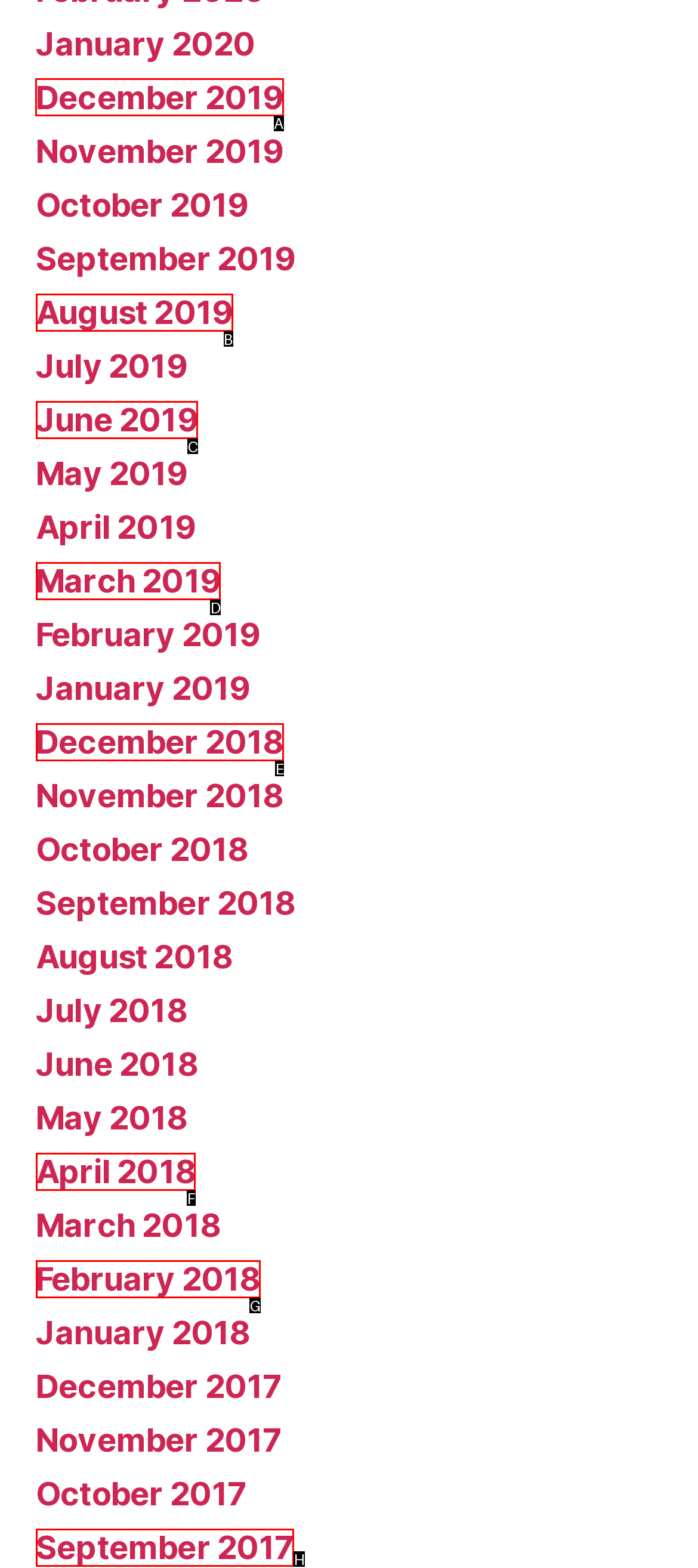Given the task: go to December 2019, point out the letter of the appropriate UI element from the marked options in the screenshot.

A